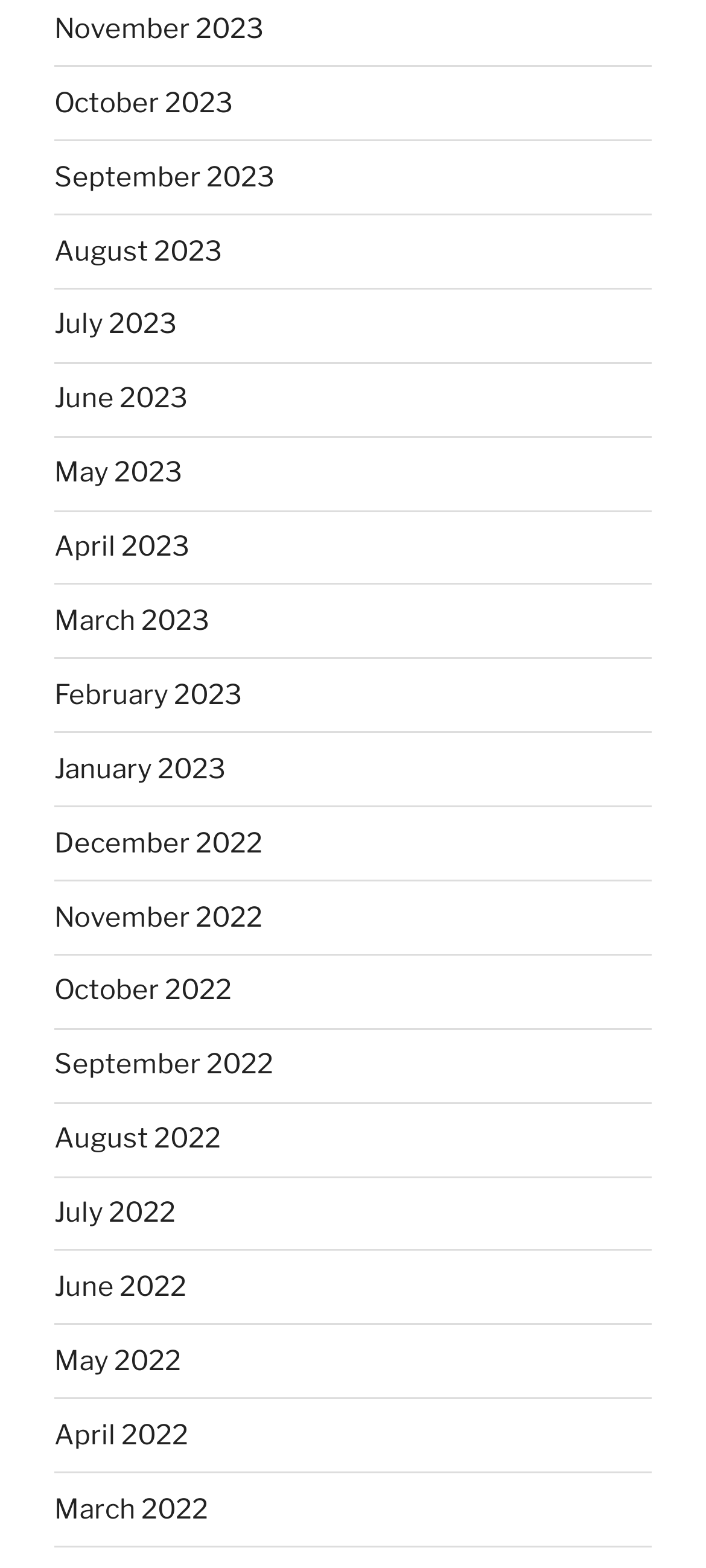Identify the bounding box coordinates of the area that should be clicked in order to complete the given instruction: "view October 2022". The bounding box coordinates should be four float numbers between 0 and 1, i.e., [left, top, right, bottom].

[0.077, 0.621, 0.328, 0.642]